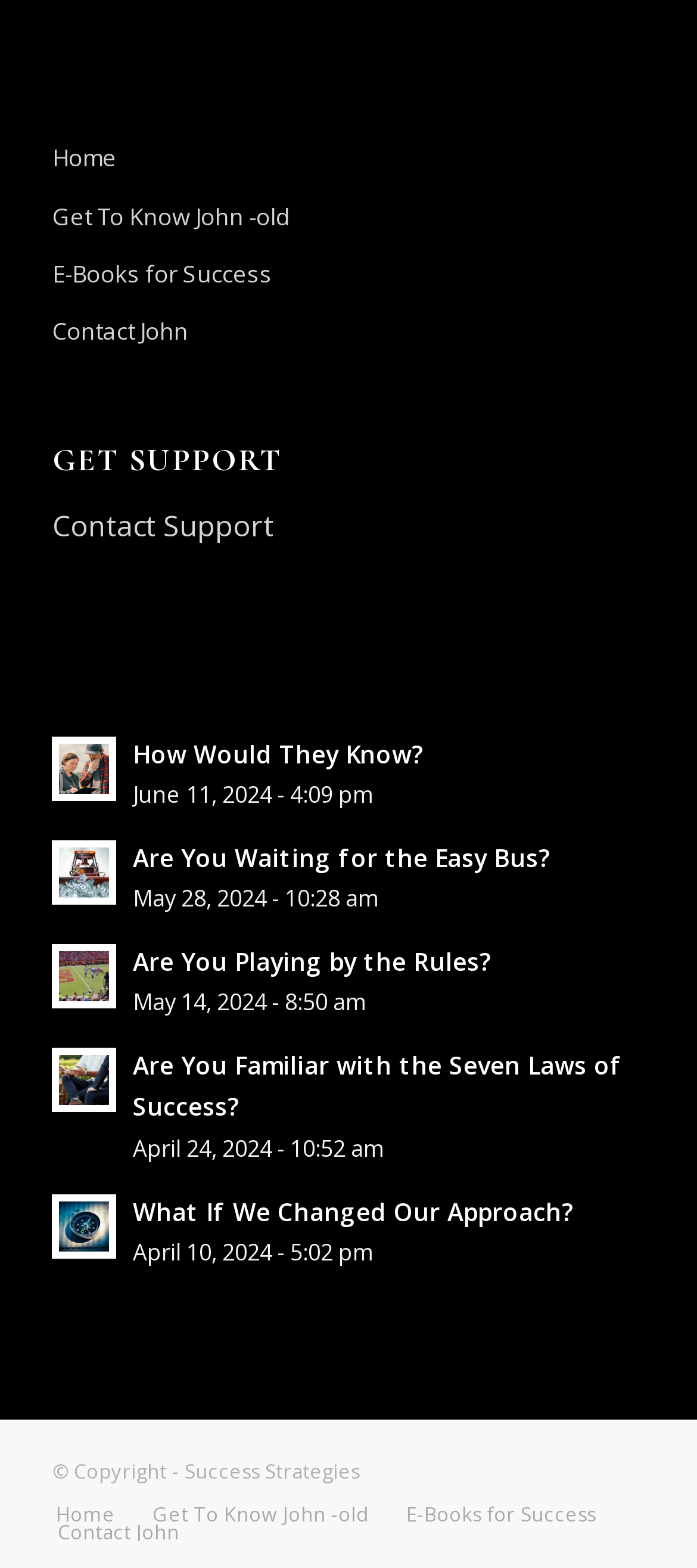How many links are there under 'GET SUPPORT'?
Using the image, respond with a single word or phrase.

1